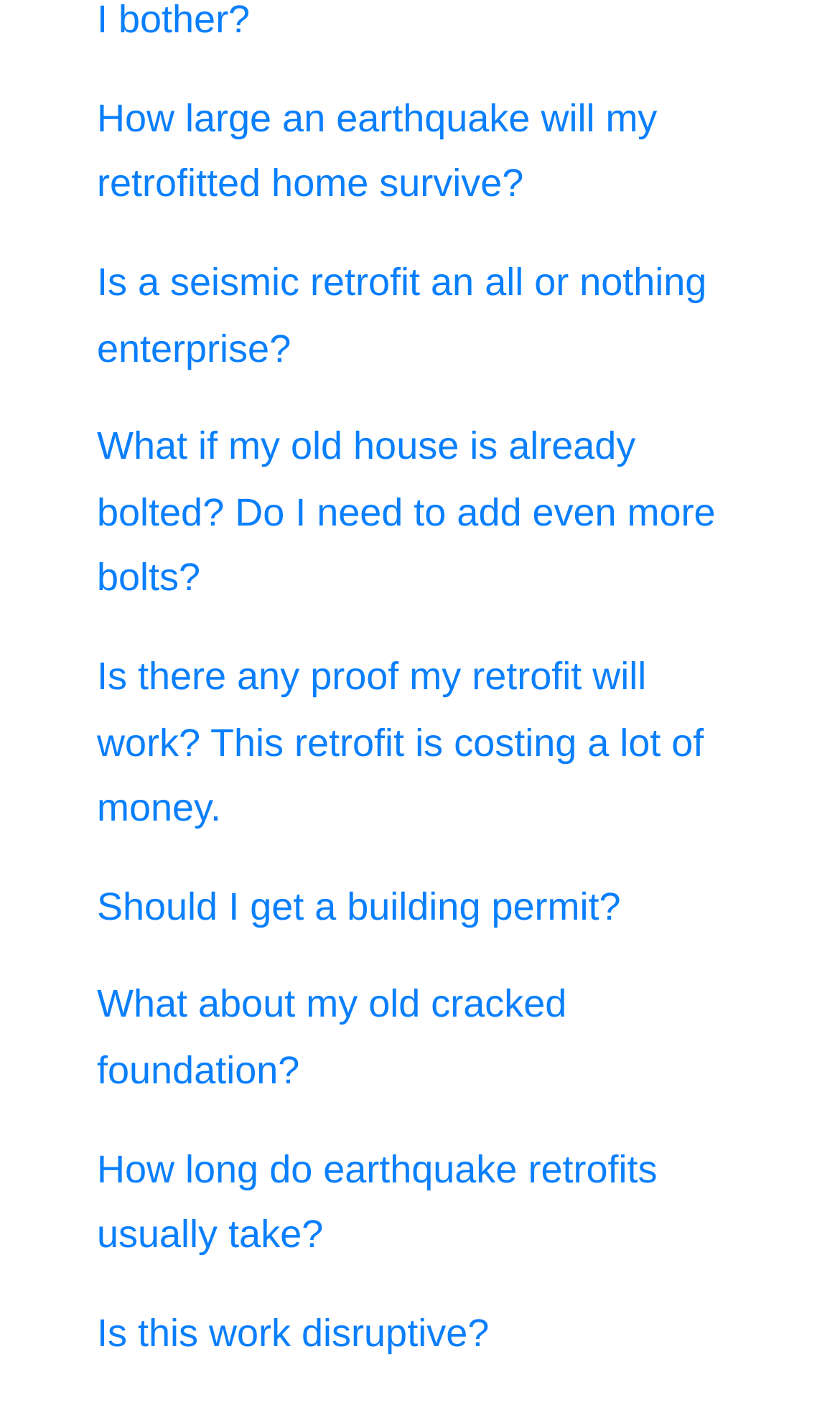Locate the bounding box coordinates of the clickable element to fulfill the following instruction: "Check if a building permit is required for earthquake retrofitting". Provide the coordinates as four float numbers between 0 and 1 in the format [left, top, right, bottom].

[0.115, 0.63, 0.739, 0.66]